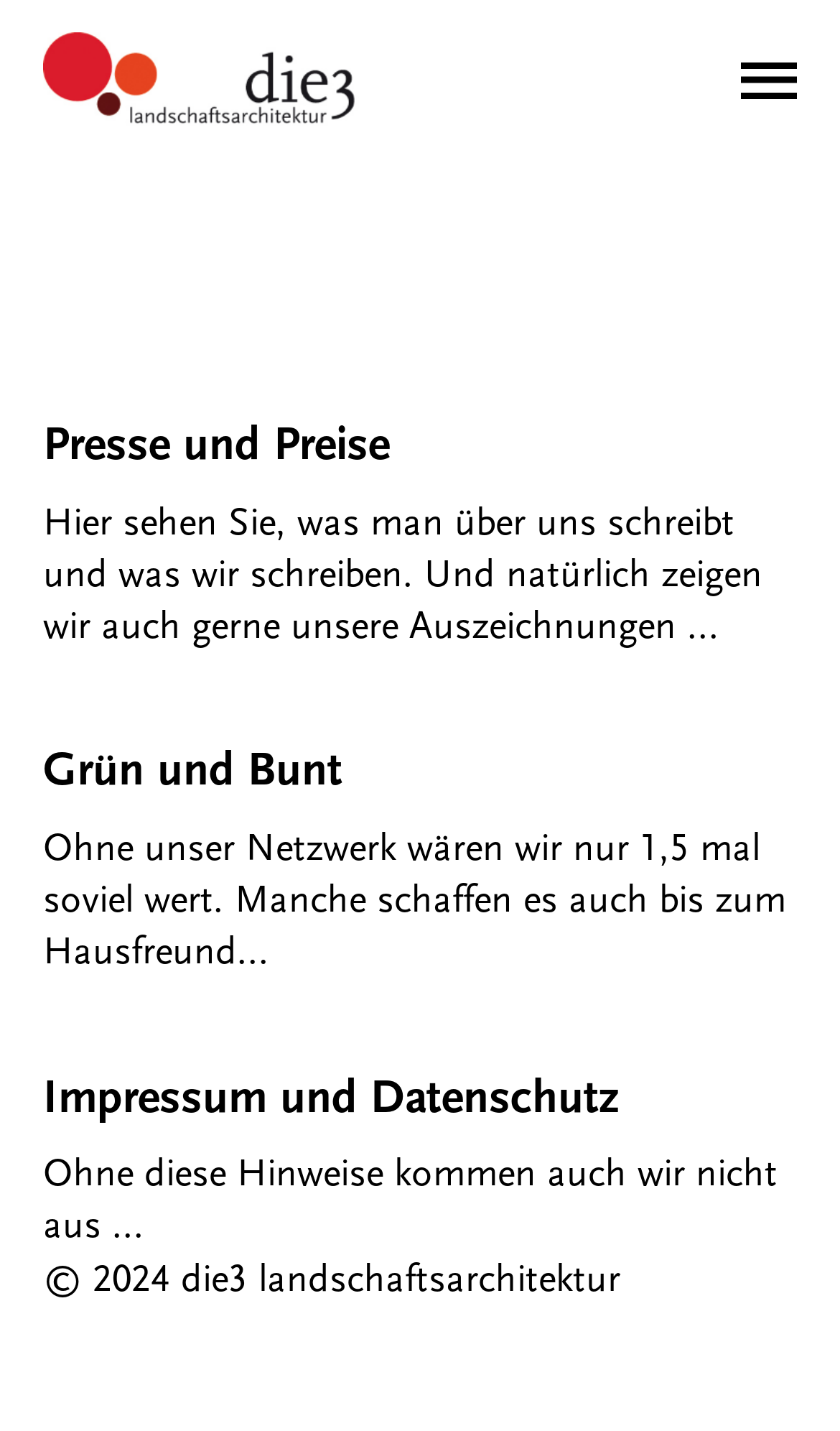What is the second section in the footer about?
Please ensure your answer is as detailed and informative as possible.

The second section in the footer has a heading 'Grün und Bunt' and a static text description that talks about the company's network and its value.